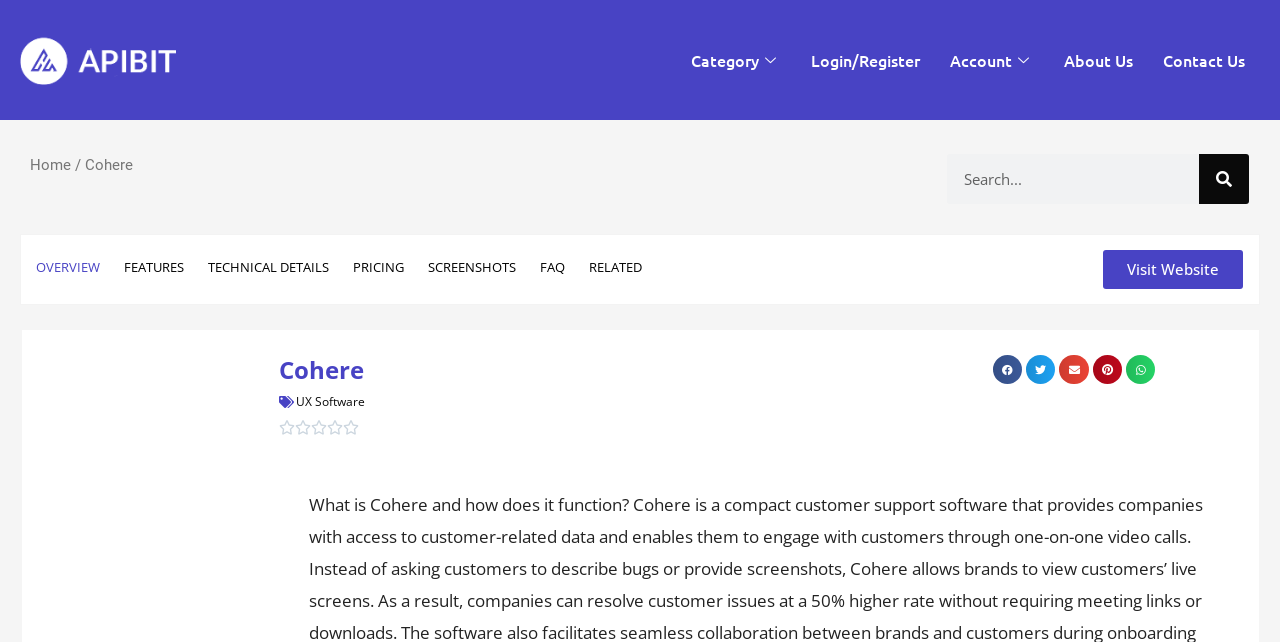Highlight the bounding box of the UI element that corresponds to this description: "parent_node: Search name="s" placeholder="Search..."".

[0.74, 0.24, 0.937, 0.318]